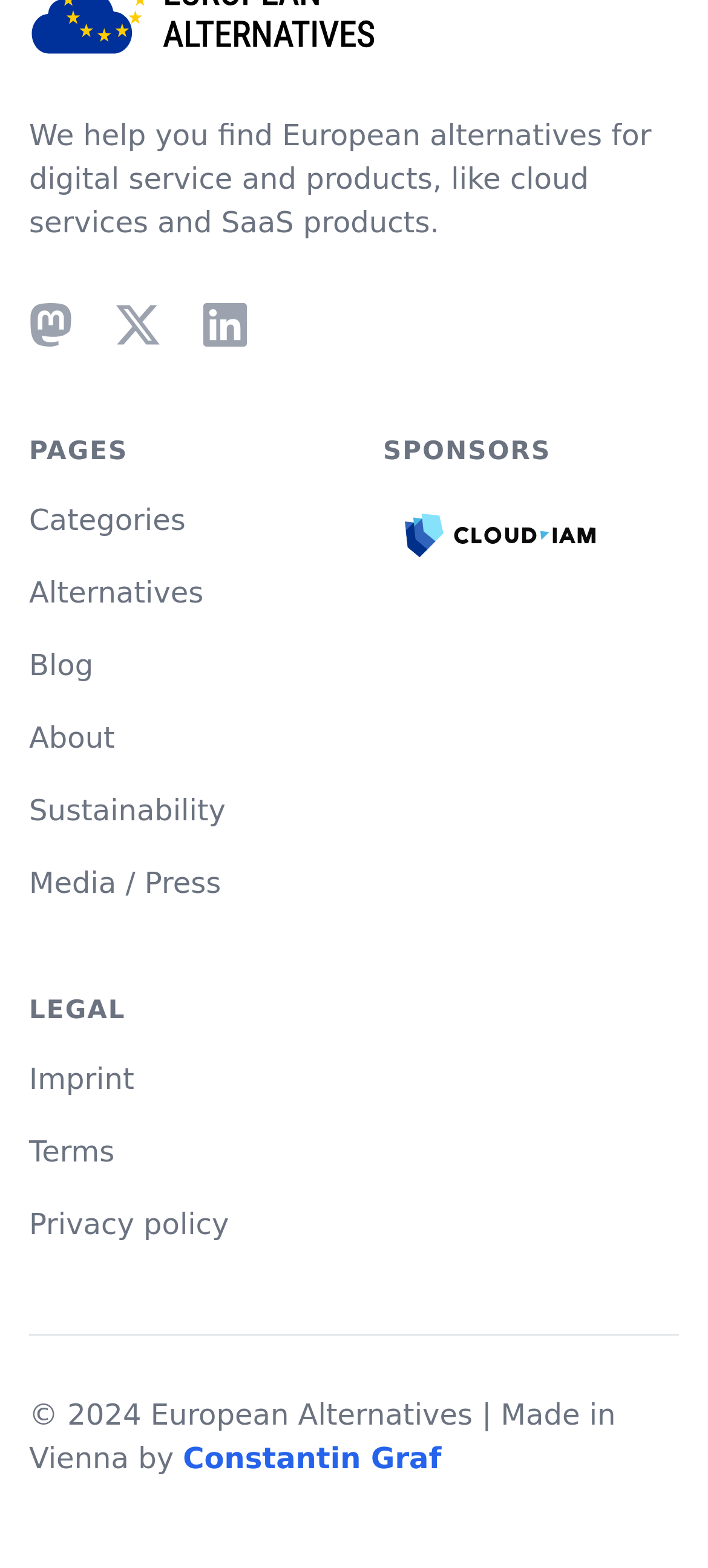Please determine the bounding box coordinates of the element's region to click for the following instruction: "read About".

[0.041, 0.459, 0.162, 0.481]